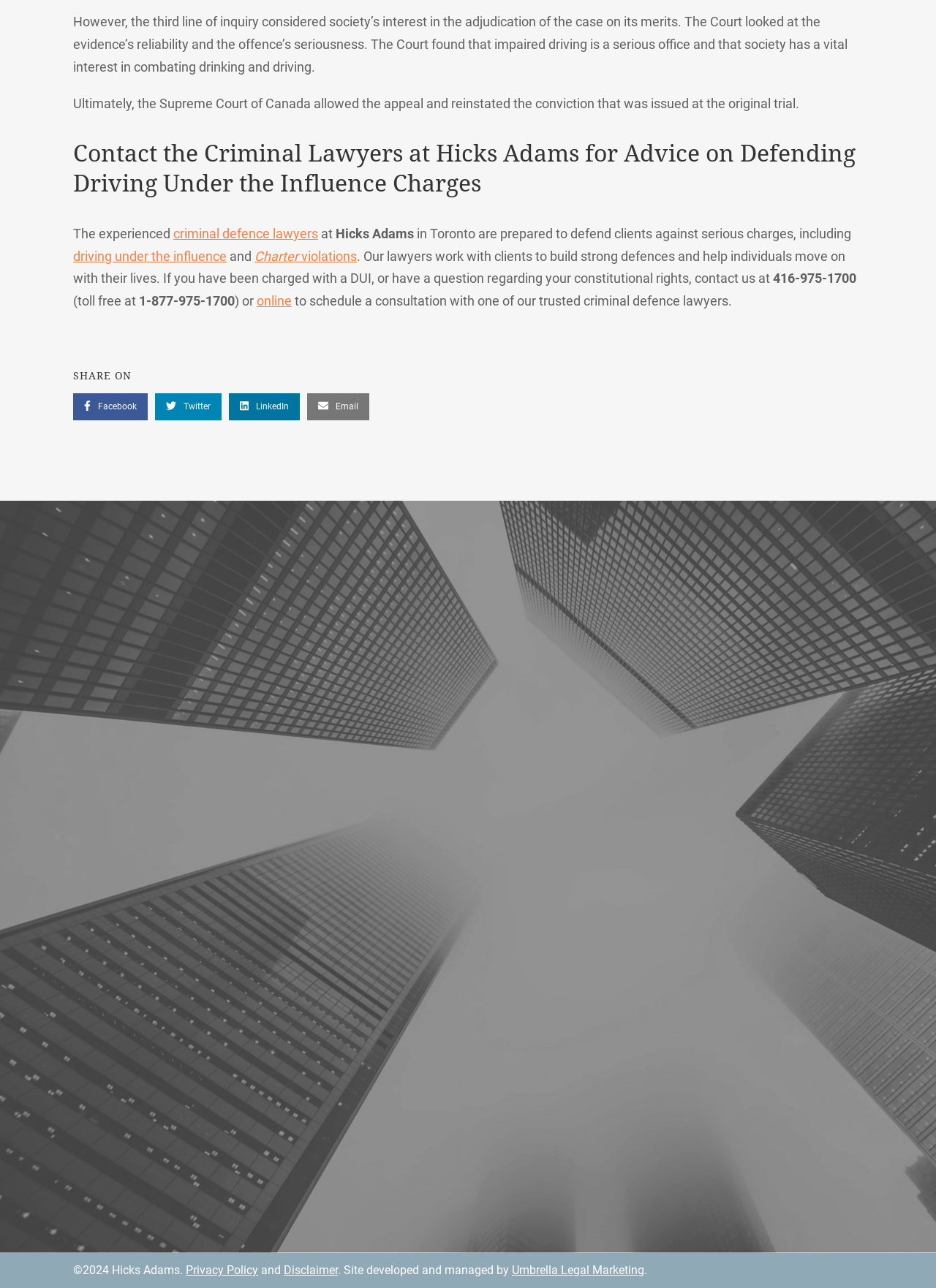Using the description "Privacy Policy", locate and provide the bounding box of the UI element.

[0.581, 0.868, 0.666, 0.877]